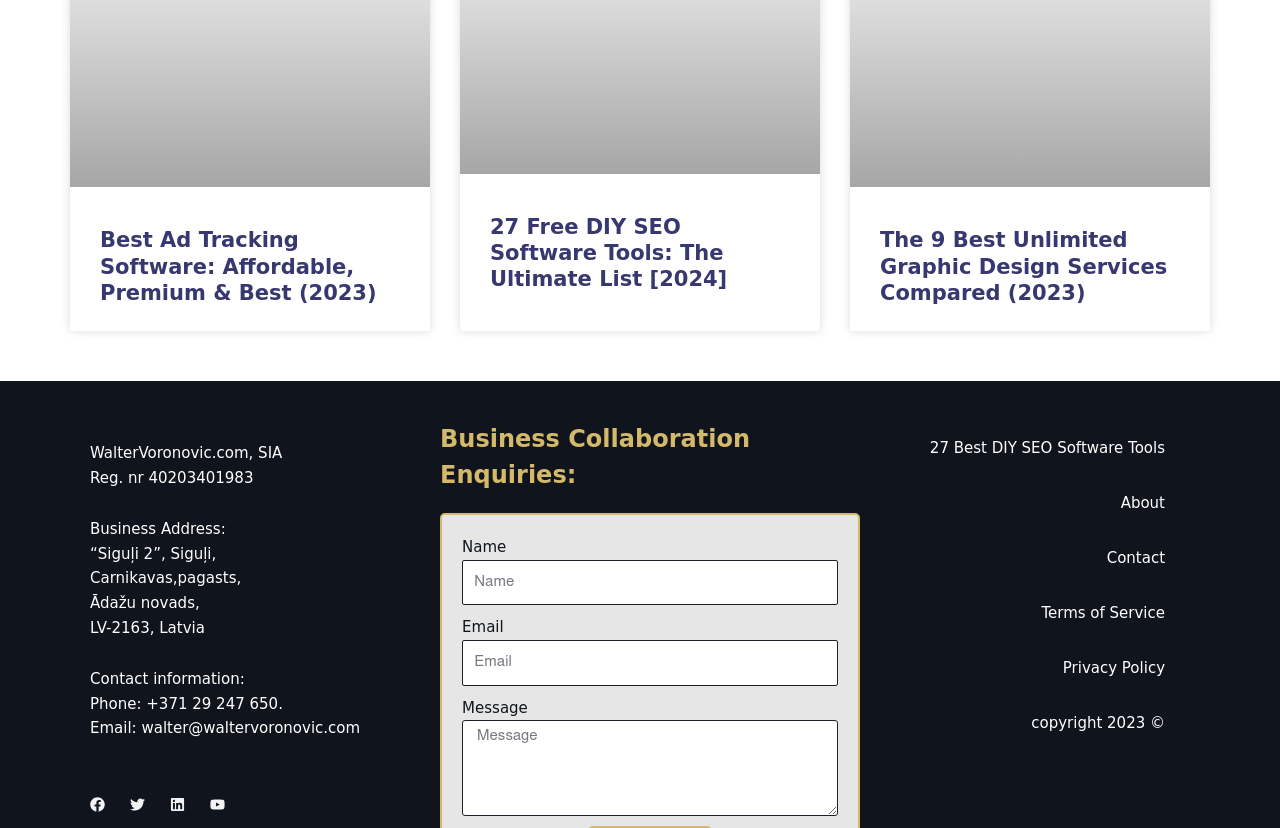Please find the bounding box coordinates of the element that must be clicked to perform the given instruction: "Click on the 27 Best DIY SEO Software Tools link". The coordinates should be four float numbers from 0 to 1, i.e., [left, top, right, bottom].

[0.703, 0.515, 0.934, 0.569]